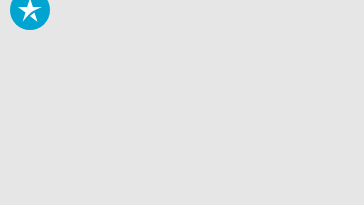Kindly respond to the following question with a single word or a brief phrase: 
What is the purpose of the article?

Prolonging life of leather footwear